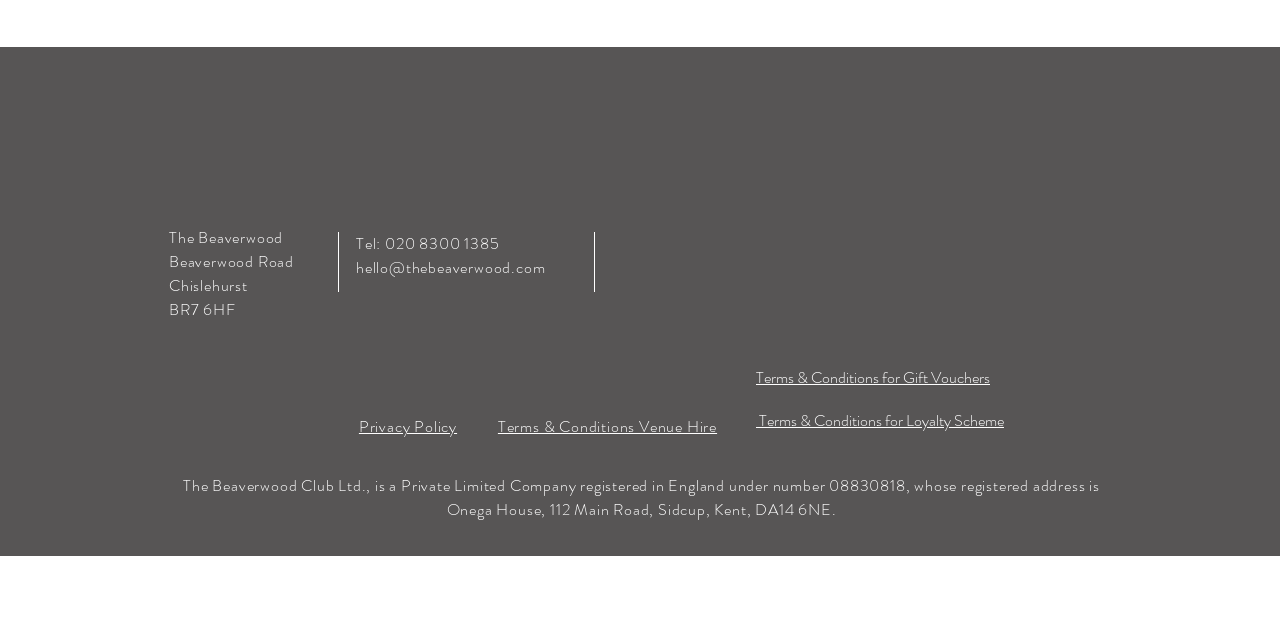What is the registered address of The Beaverwood Club Ltd.?
Give a single word or phrase as your answer by examining the image.

Onega House, 112 Main Road, Sidcup, Kent, DA14 6NE